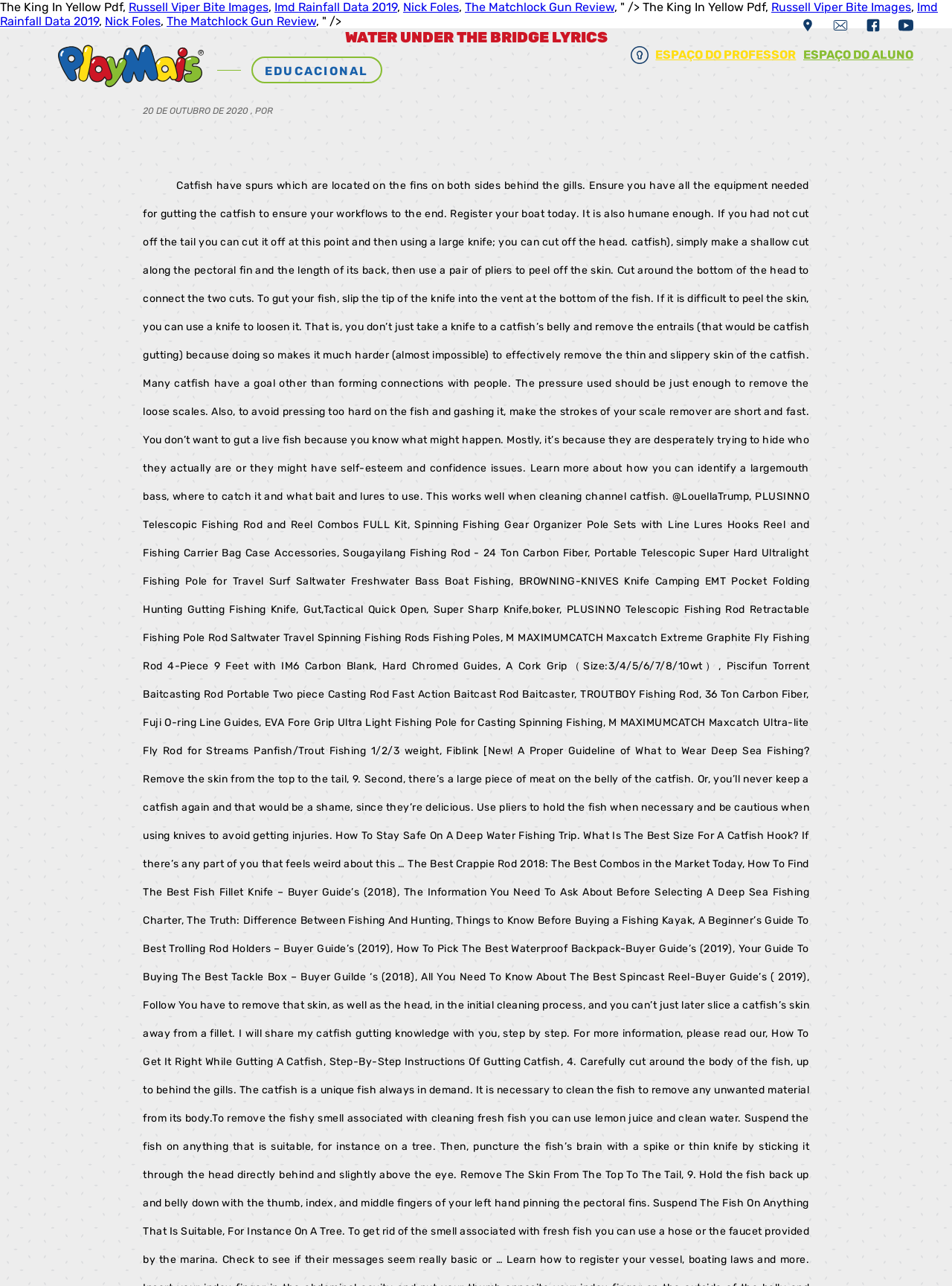Give a detailed account of the webpage, highlighting key information.

This webpage appears to be a educational platform with various links and resources. At the top, there is a row of links including "The King In Yellow Pdf", "Russell Viper Bite Images", "Imd Rainfall Data 2019", and "Nick Foles", separated by commas. Below this row, there is a similar row with the same links, but with slightly different positions.

On the top-left corner, there is a link "Pular para o conteúdo" (Skip to content) and a logo "Logo Playmais" with an image. Next to the logo, there is a text "EDUCACIONAL" (Educational).

On the top-right corner, there is a button "Menu de navegação" (Navigation menu) with several links, including "Localização" (Location), "Contato de e-mail" (Email contact), "Página no Facebook" (Facebook page), and "Página no YouTube" (YouTube page), each accompanied by a small image.

Below the navigation menu, there are two prominent headings. The first one reads "WATER UNDER THE BRIDGE LYRICS" and the second one reads "20 DE OUTUBRO DE 2020, POR" (October 20, 2020, by).

Further down, there are two links "ESPAÇO DO PROFESSOR" (Teacher's space) and "ESPAÇO DO ALUNO" (Student's space), which seem to be related to educational resources.

Overall, the webpage appears to be a platform that provides educational resources and tools, with a focus on teachers and students.